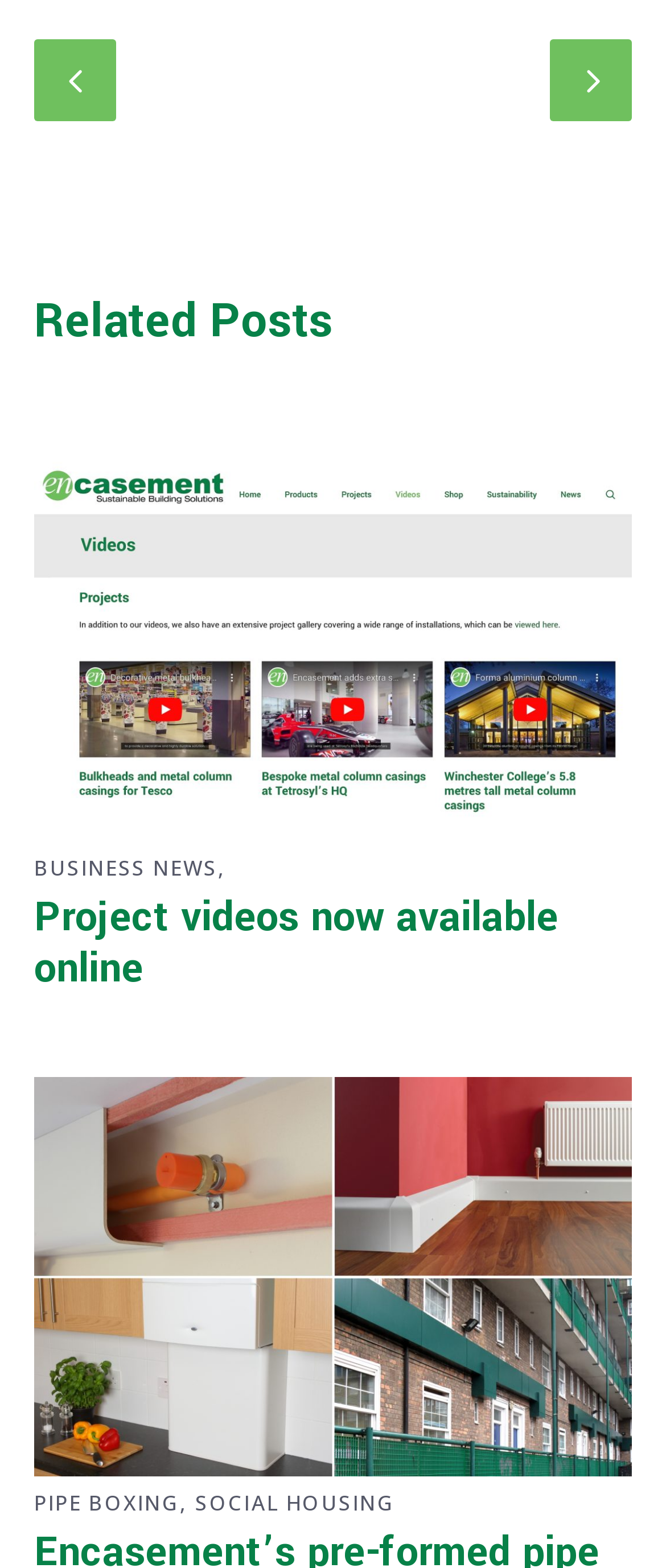What is the first link on the webpage?
Refer to the screenshot and respond with a concise word or phrase.

4